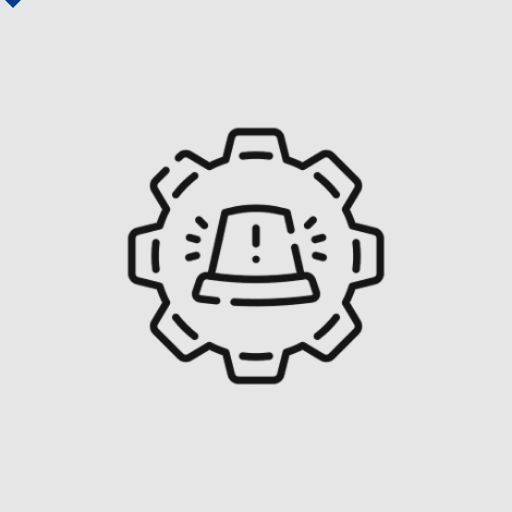List and describe all the prominent features within the image.

The image depicts a stylized graphic of a gear accompanied by a warning light, commonly associated with emergency management and crisis response services. This visual symbolizes the integration of technology and preparedness in handling emergencies, illustrating the importance of prompt action and strategic planning. Representing AJ Edwards Consulting, this icon underscores their commitment to providing effective emergency management solutions designed to enhance organizational resilience in times of crisis.